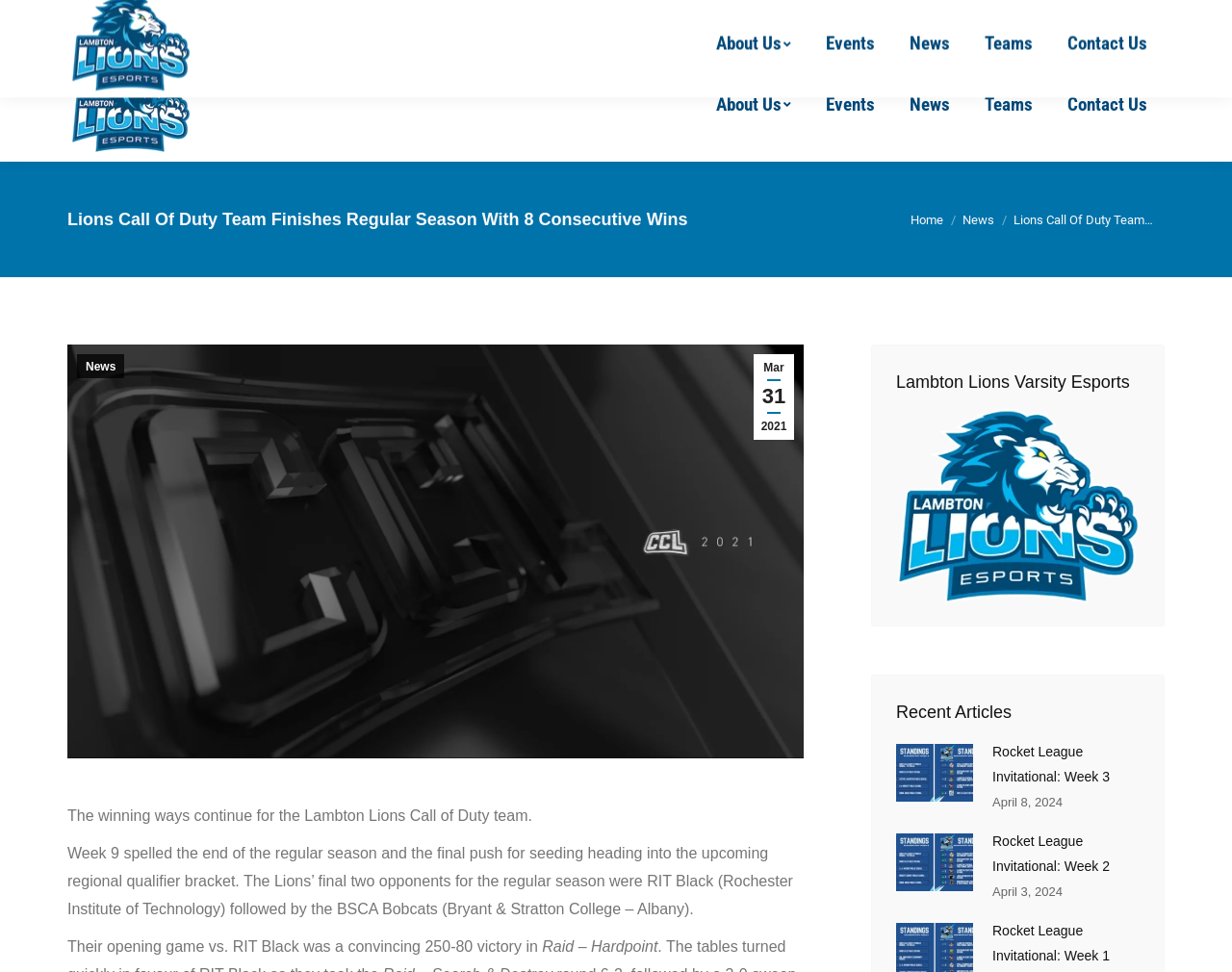Please find the bounding box coordinates of the clickable region needed to complete the following instruction: "Click the Facebook link". The bounding box coordinates must consist of four float numbers between 0 and 1, i.e., [left, top, right, bottom].

[0.692, 0.011, 0.712, 0.037]